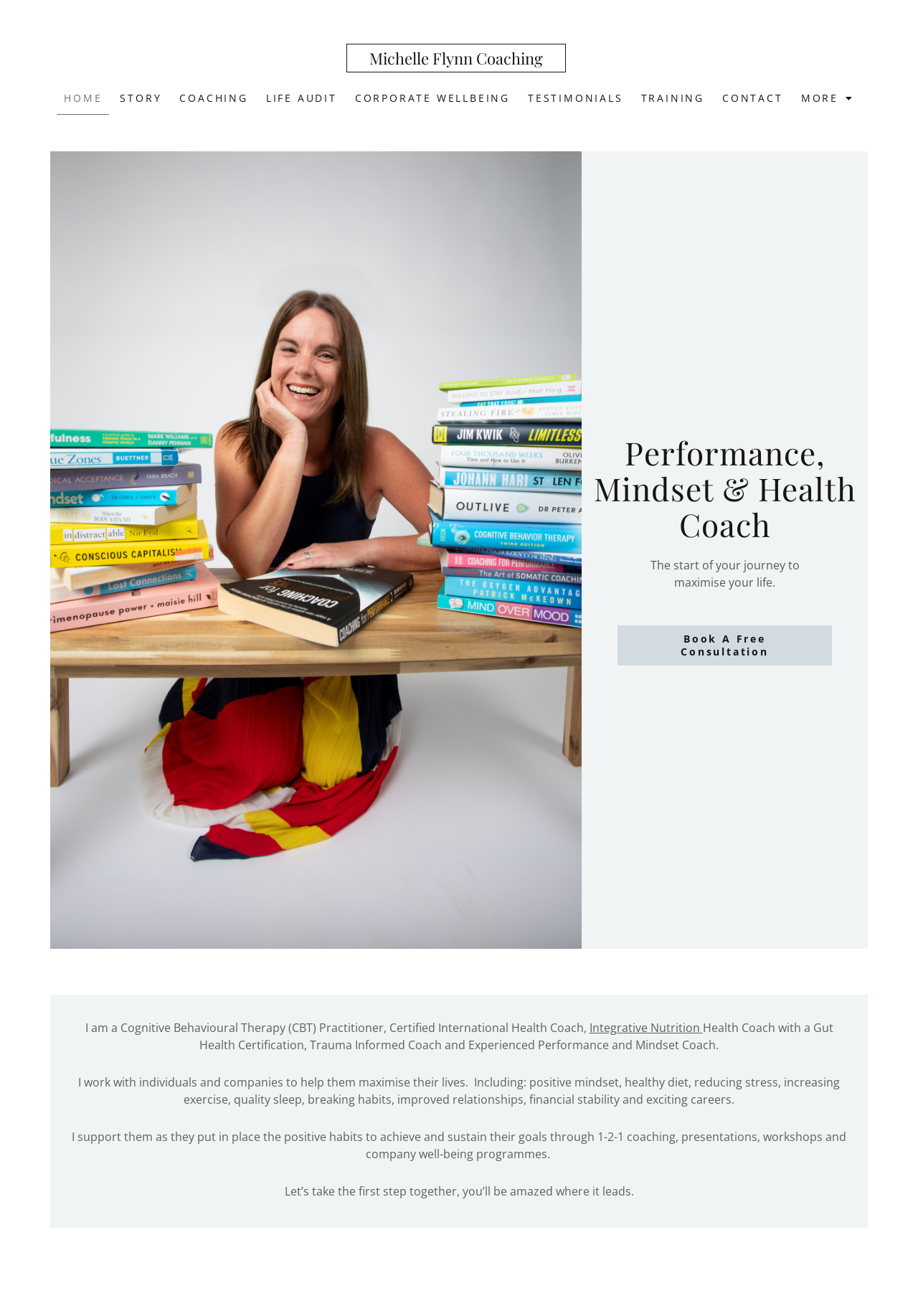What is the purpose of Michelle Flynn's coaching?
Give a single word or phrase as your answer by examining the image.

Maximise life